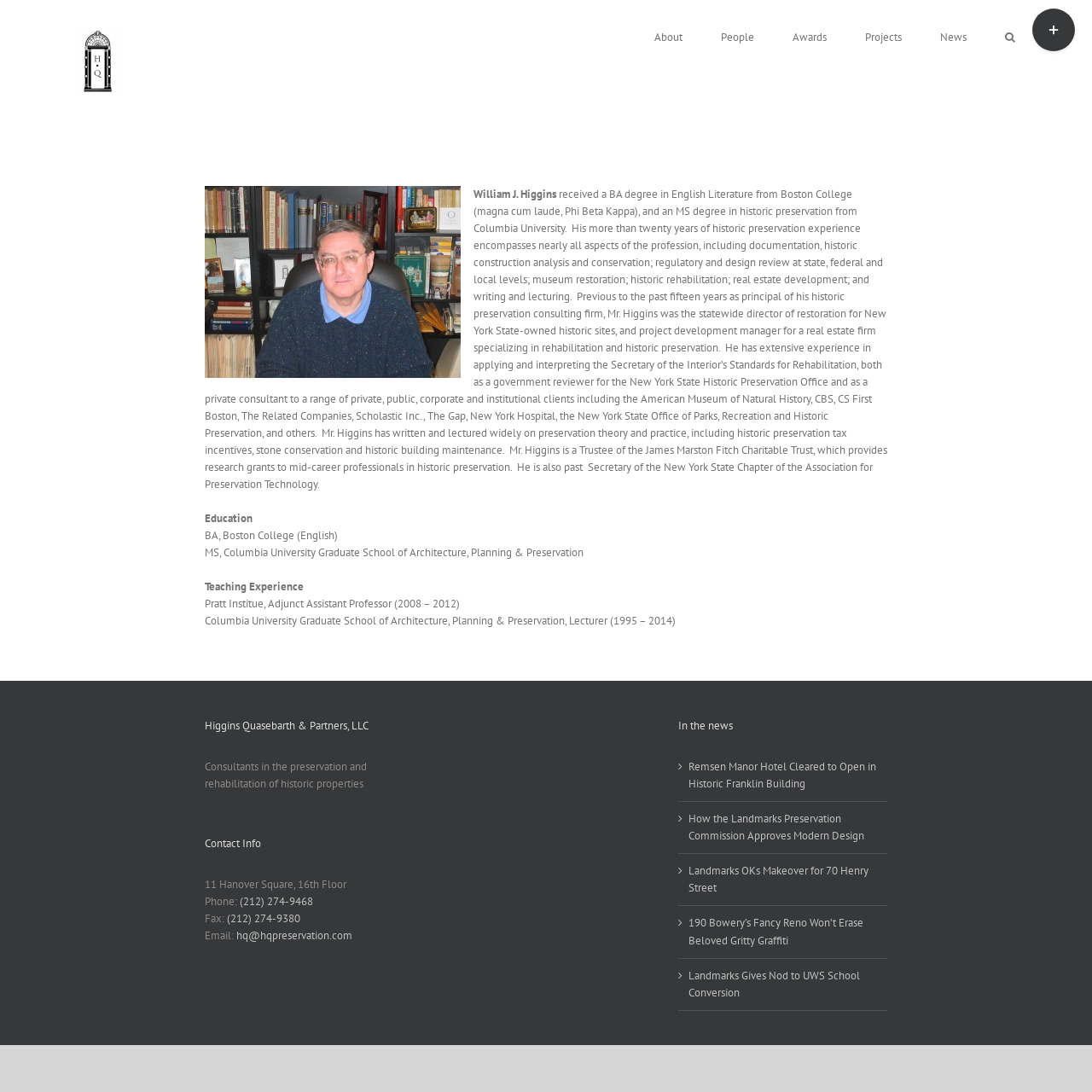What is the topic of the news article 'Remsen Manor Hotel Cleared to Open in Historic Franklin Building'? From the image, respond with a single word or brief phrase.

Hotel opening